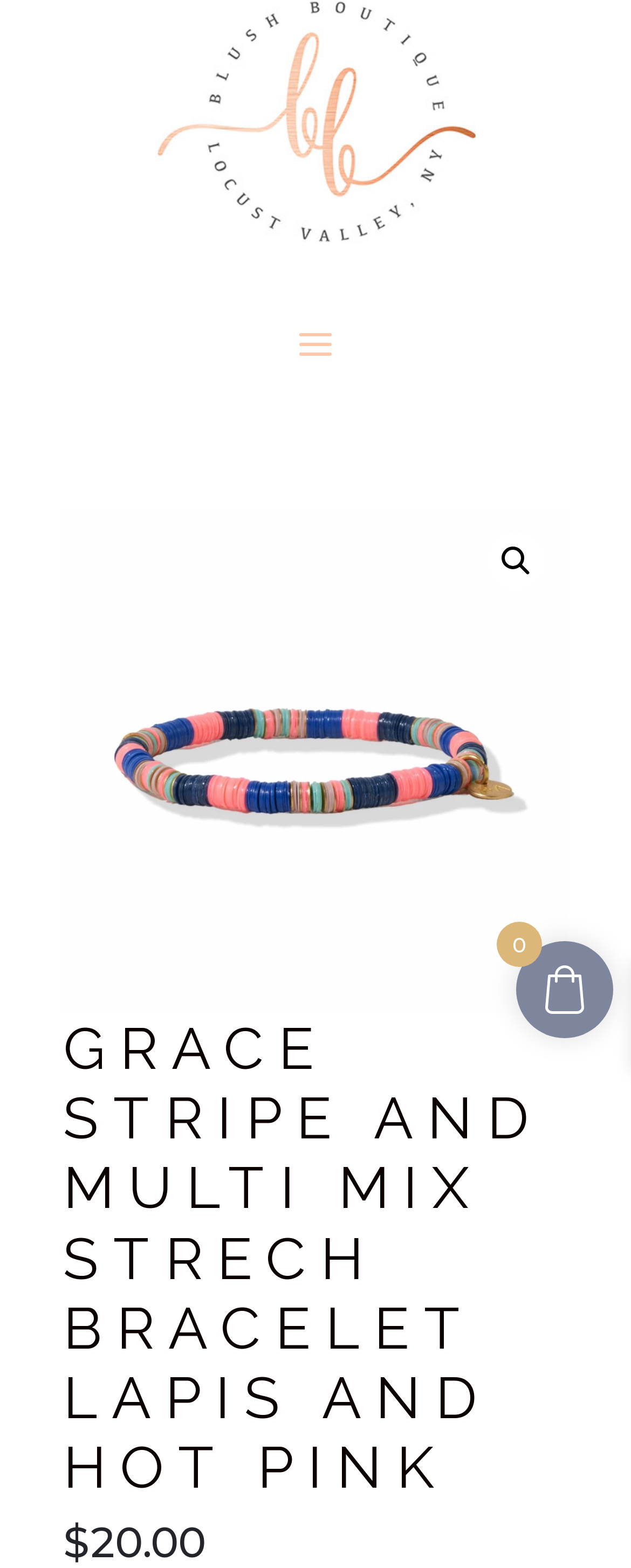From the webpage screenshot, predict the bounding box coordinates (top-left x, top-left y, bottom-right x, bottom-right y) for the UI element described here: title="lapis-pink-sequin-stretch-bracelet-gzbr0300la-32696860475585"

[0.1, 0.325, 0.9, 0.647]